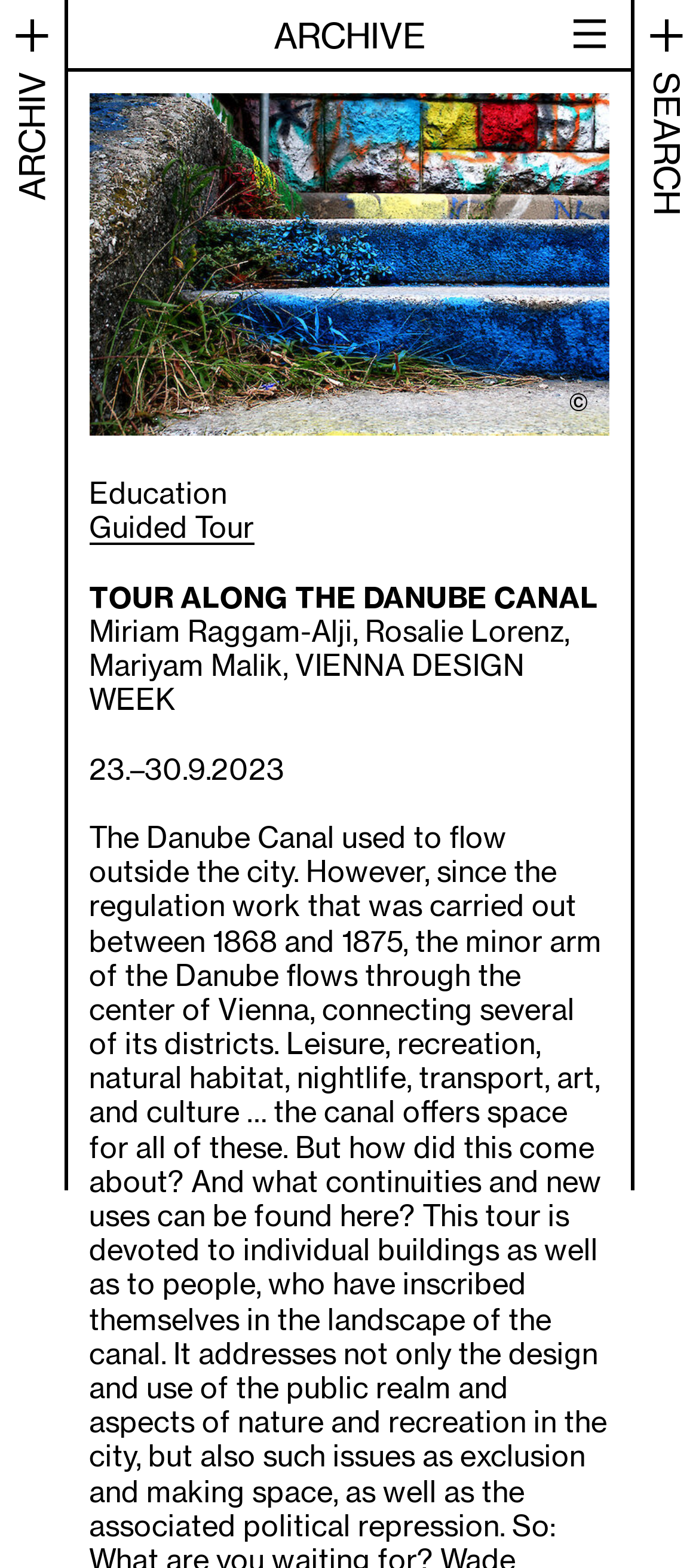Give a one-word or one-phrase response to the question:
How many buttons are present in the top section?

3